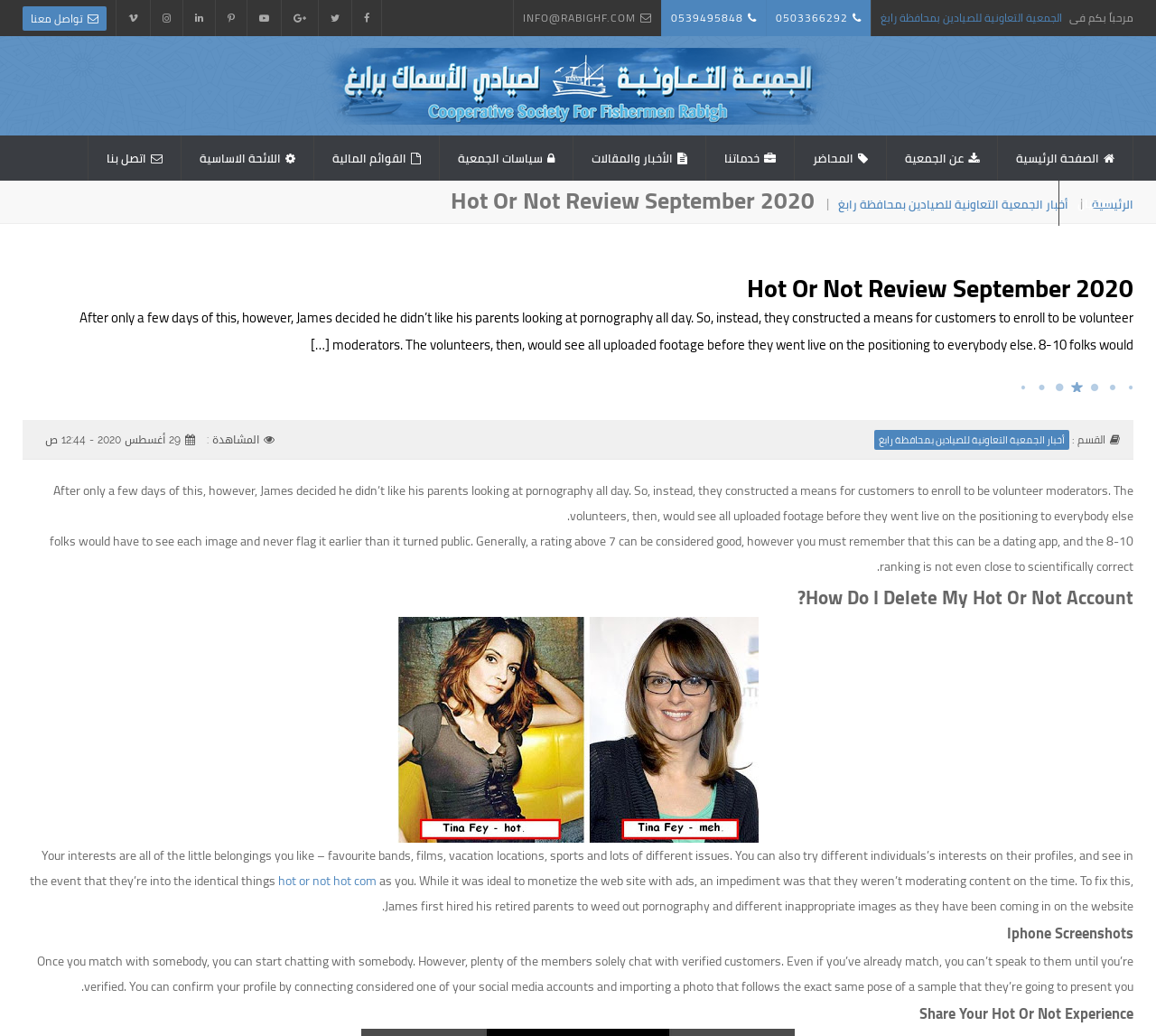How many images are on the webpage? Using the information from the screenshot, answer with a single word or phrase.

2